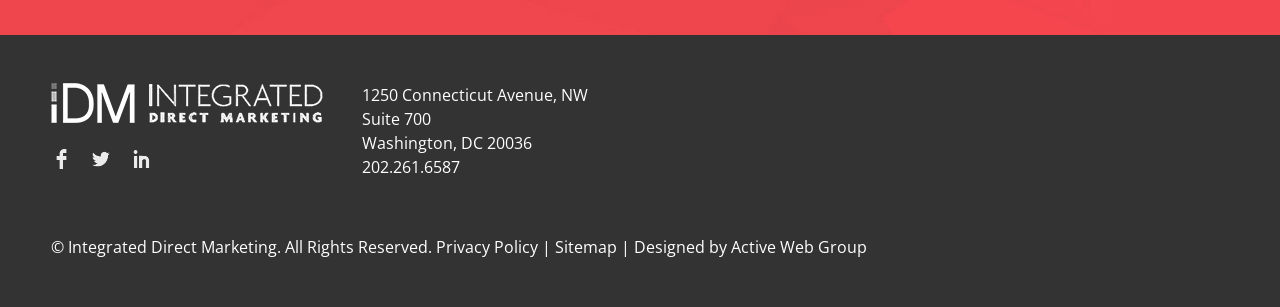Based on the element description Active Web Group, identify the bounding box coordinates for the UI element. The coordinates should be in the format (top-left x, top-left y, bottom-right x, bottom-right y) and within the 0 to 1 range.

[0.571, 0.77, 0.677, 0.841]